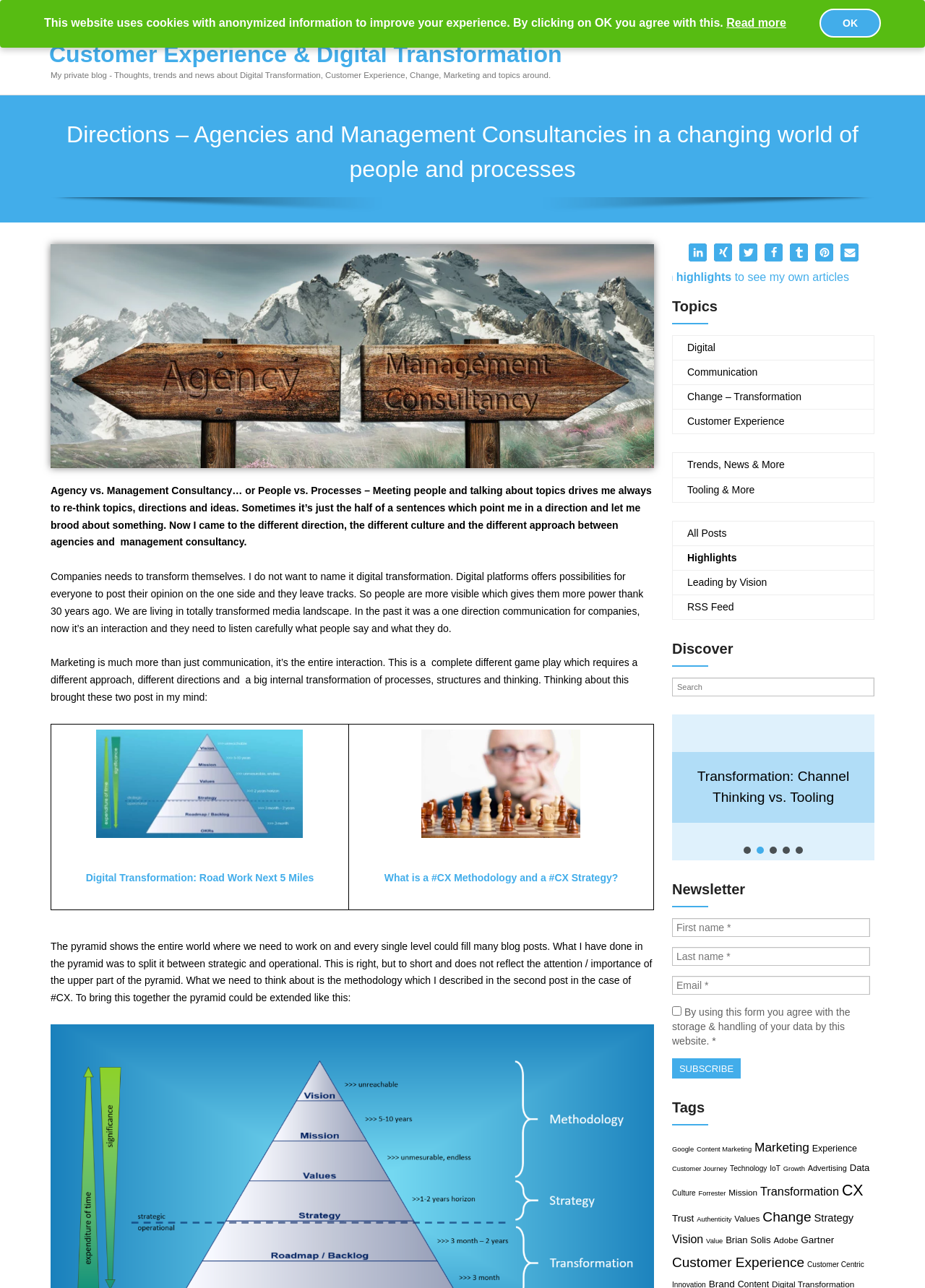How many social media sharing options are available?
Analyze the image and deliver a detailed answer to the question.

On the webpage, there are six social media sharing options available, including Share on LinkedIn, Share on XING, Share on Twitter, Share on Facebook, Pin it on Pinterest, and Send by email.